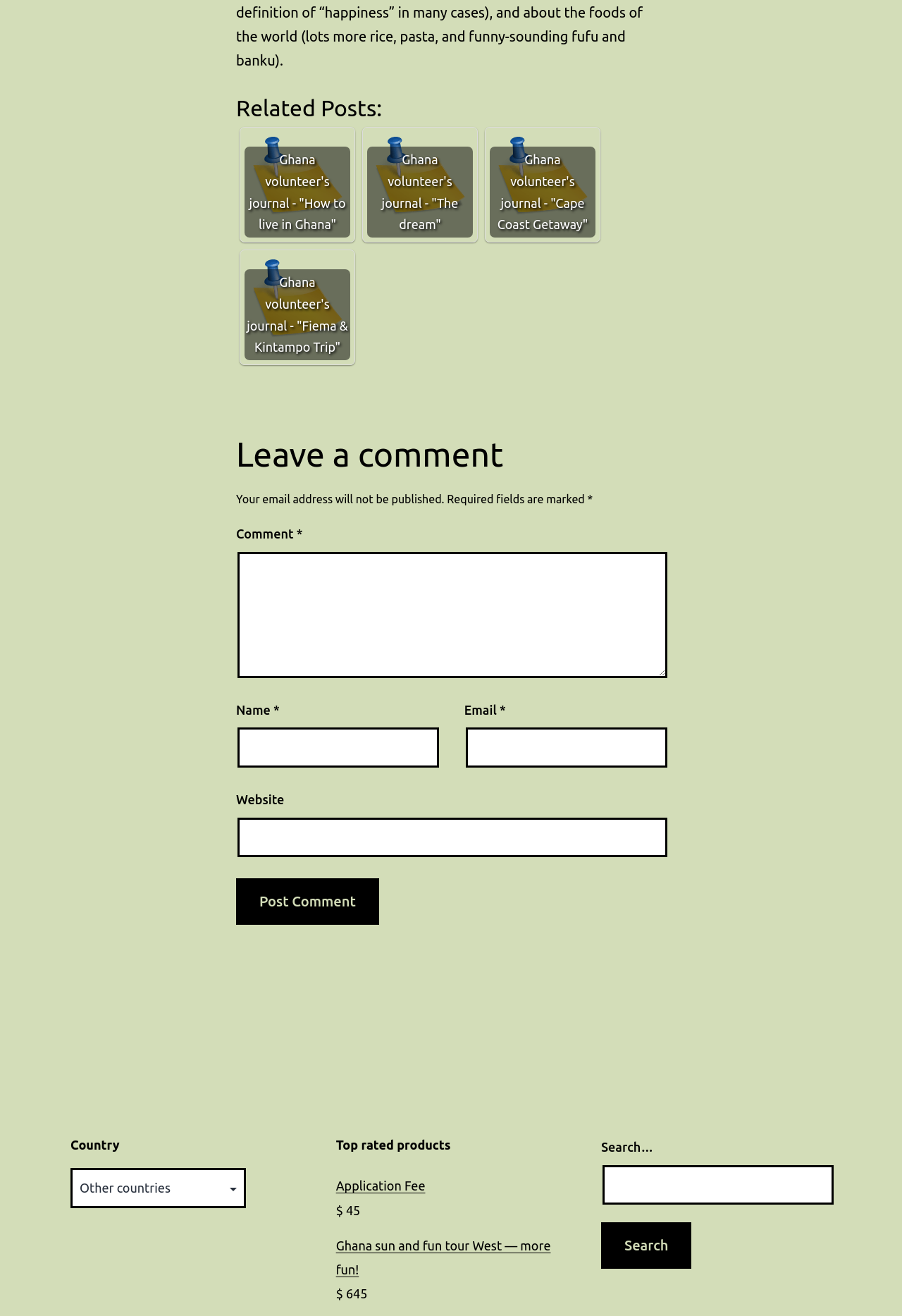Respond to the following query with just one word or a short phrase: 
What is the title of the first related post?

Ghana volunteer's journal - 'How to live in Ghana'